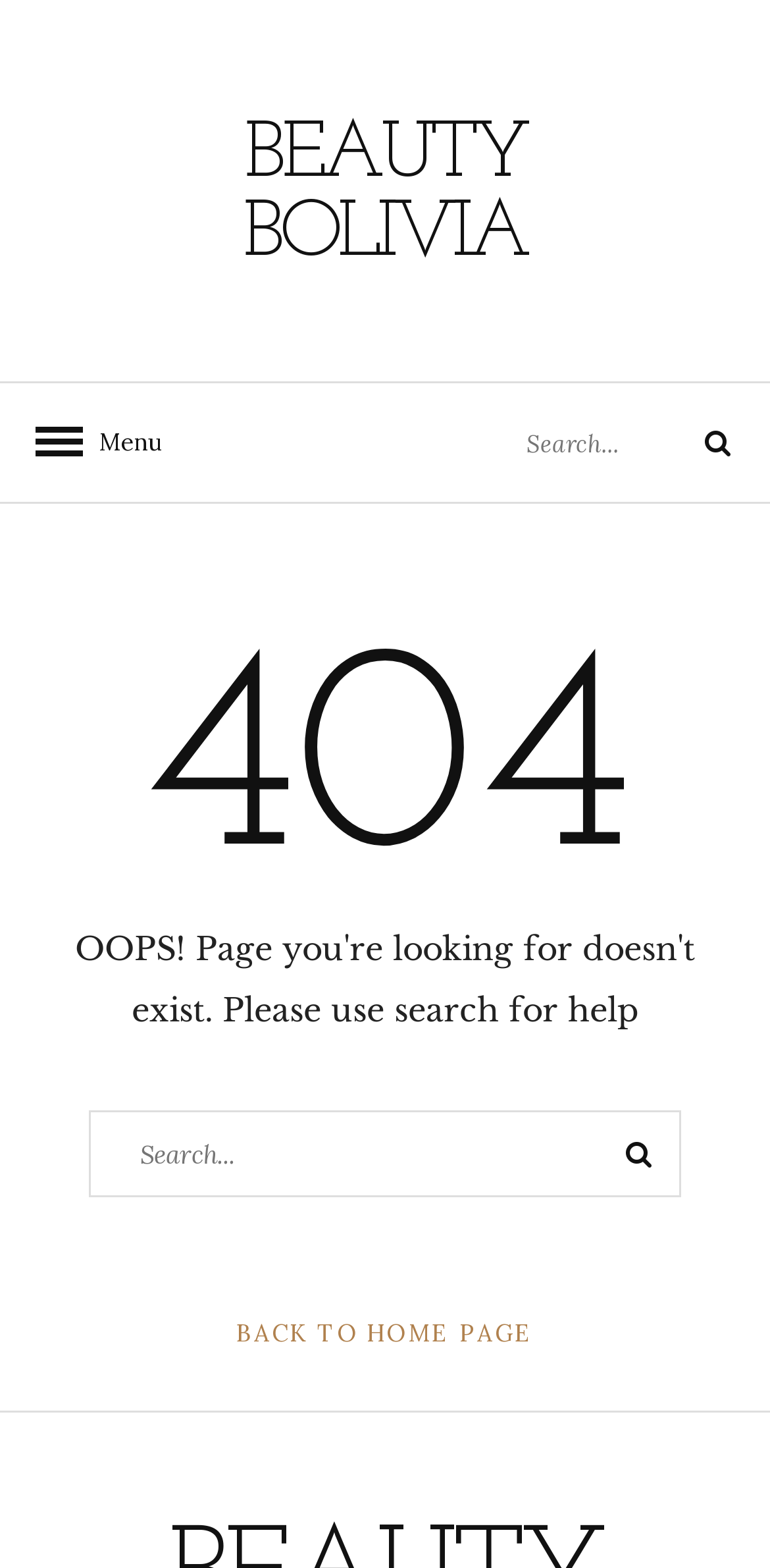Give an extensive and precise description of the webpage.

The webpage is a "Page not found" error page from Beauty Bolivia. At the top left corner, there is a "Skip to content" link. Next to it, in the top center, is a link to "BEAUTY BOLIVIA", which is likely the website's logo. On the top right, there is a "Menu" button and a search bar with a "Search for:" label and a search box. The search bar also has a search button with a magnifying glass icon.

Below the top section, there is a main content area that takes up most of the page. In the center of this area, there is a large "404" text, indicating that the page was not found. Below the "404" text, there is another search bar with a "Search for:" label, a search box, and a search button with a magnifying glass icon. This search bar is slightly smaller than the one at the top.

At the bottom center of the page, there is a "BACK TO HOME PAGE" link. At the very bottom of the page, there is a complementary section that spans the full width of the page.